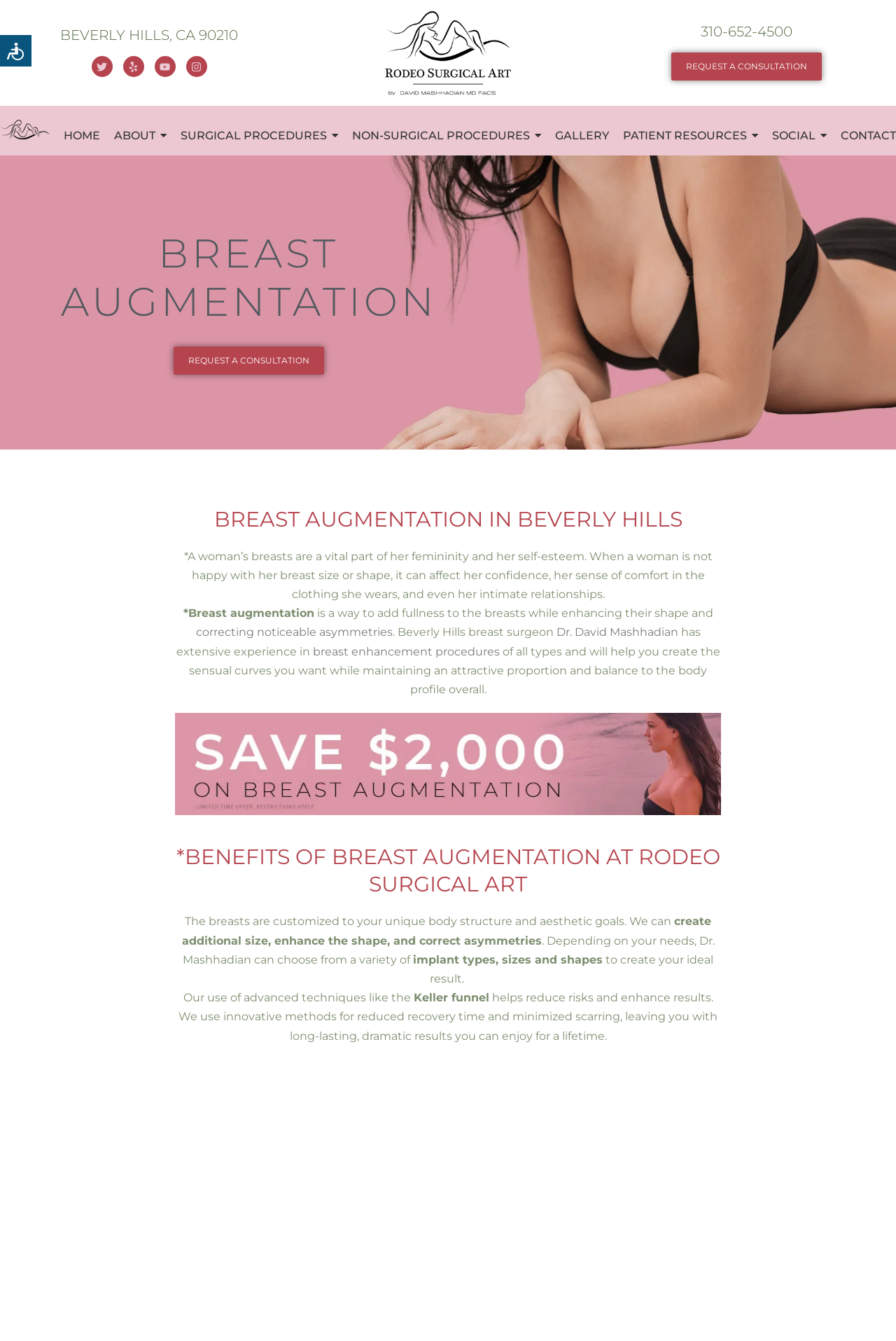Specify the bounding box coordinates of the area to click in order to follow the given instruction: "Click Twitter link."

[0.102, 0.042, 0.126, 0.058]